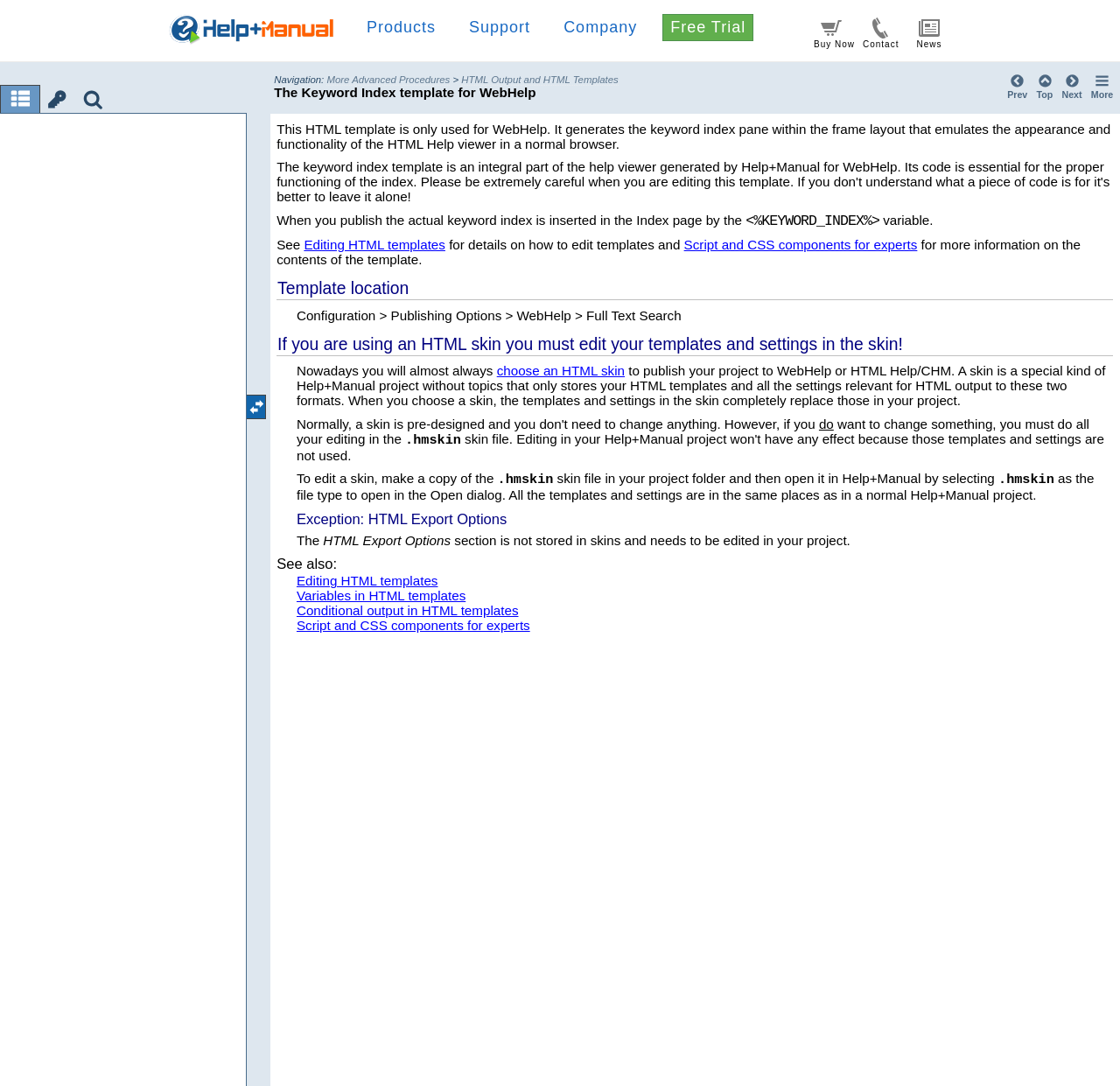What is the purpose of this HTML template?
Please utilize the information in the image to give a detailed response to the question.

Based on the webpage content, this HTML template is specifically designed for WebHelp, which generates the keyword index pane within the frame layout that emulates the appearance and functionality of the HTML Help viewer in a normal browser.